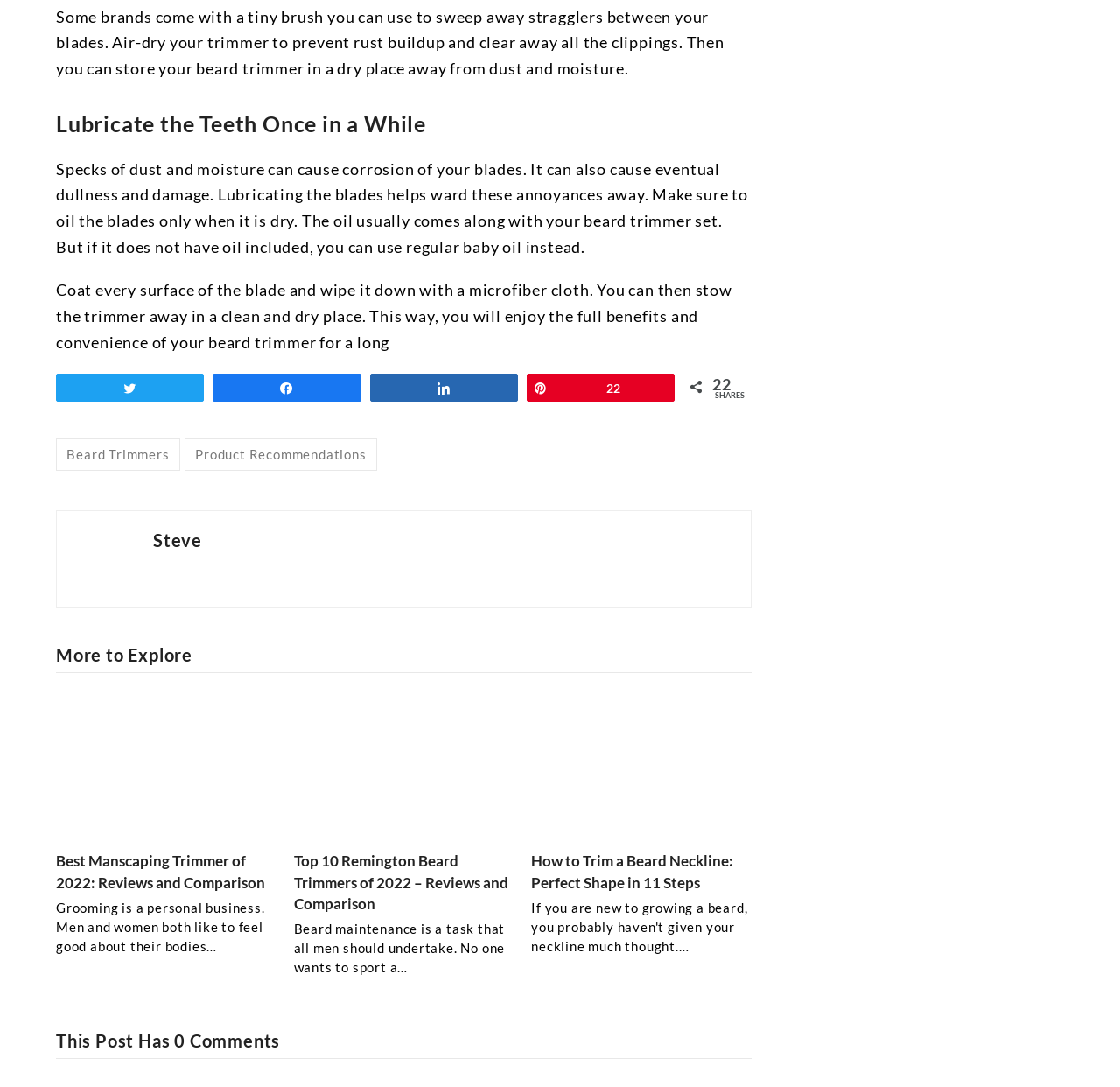Please reply with a single word or brief phrase to the question: 
How many comments does this post have?

0